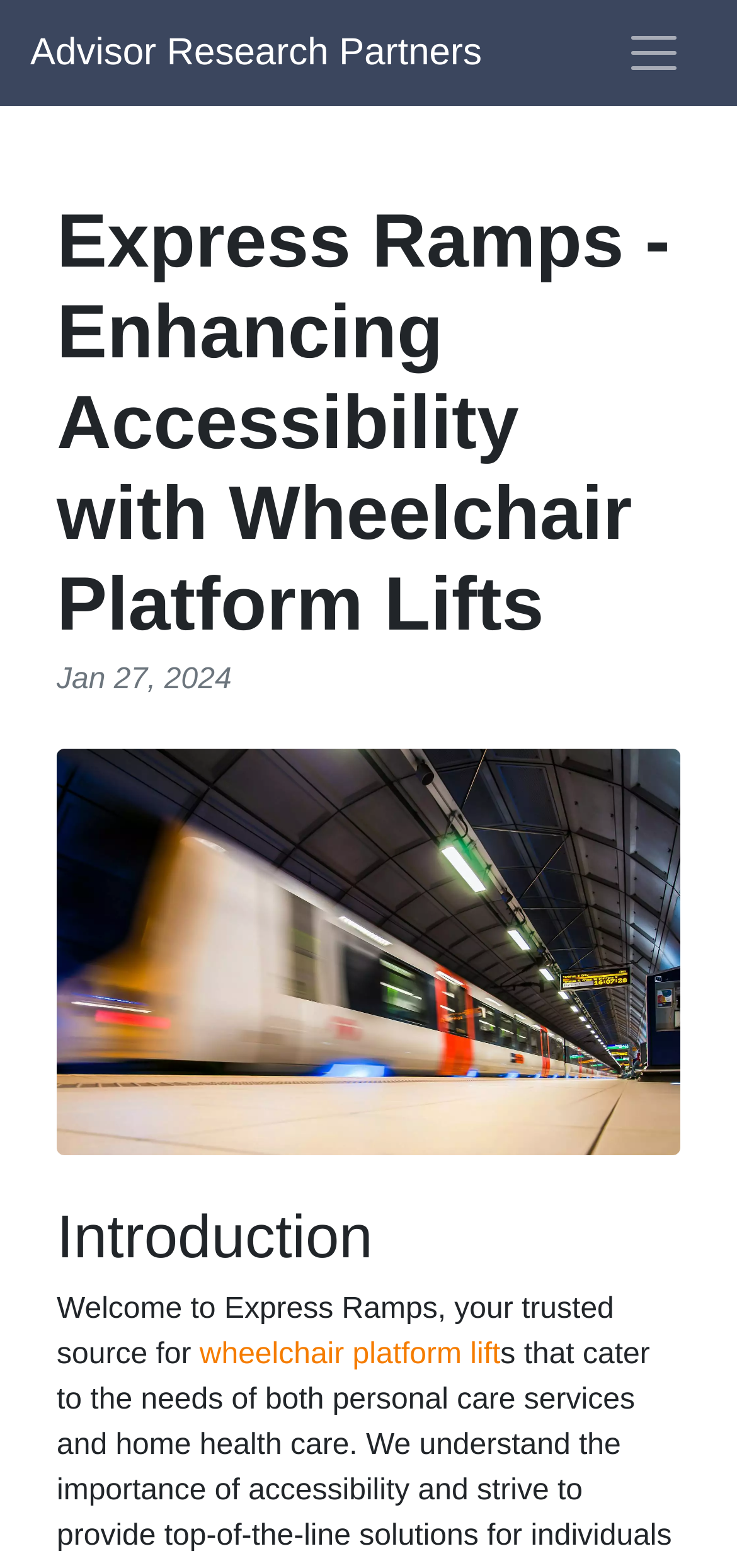What is the source of wheelchair platform lifts? Based on the screenshot, please respond with a single word or phrase.

Express Ramps